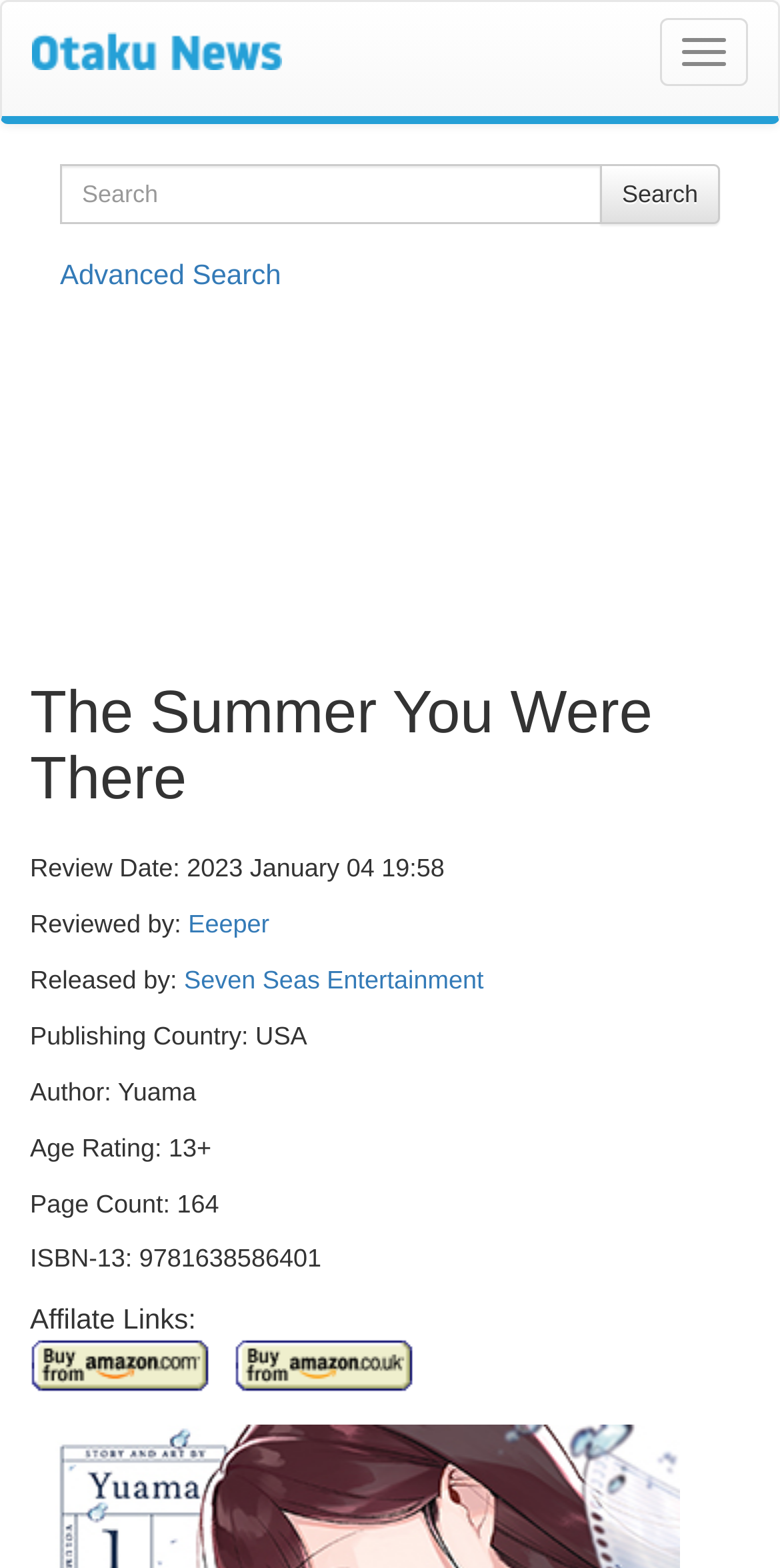Analyze the image and give a detailed response to the question:
How many pages does the manga have?

I found the answer by looking at the 'Page Count:' section on the webpage, which has the text '164'.